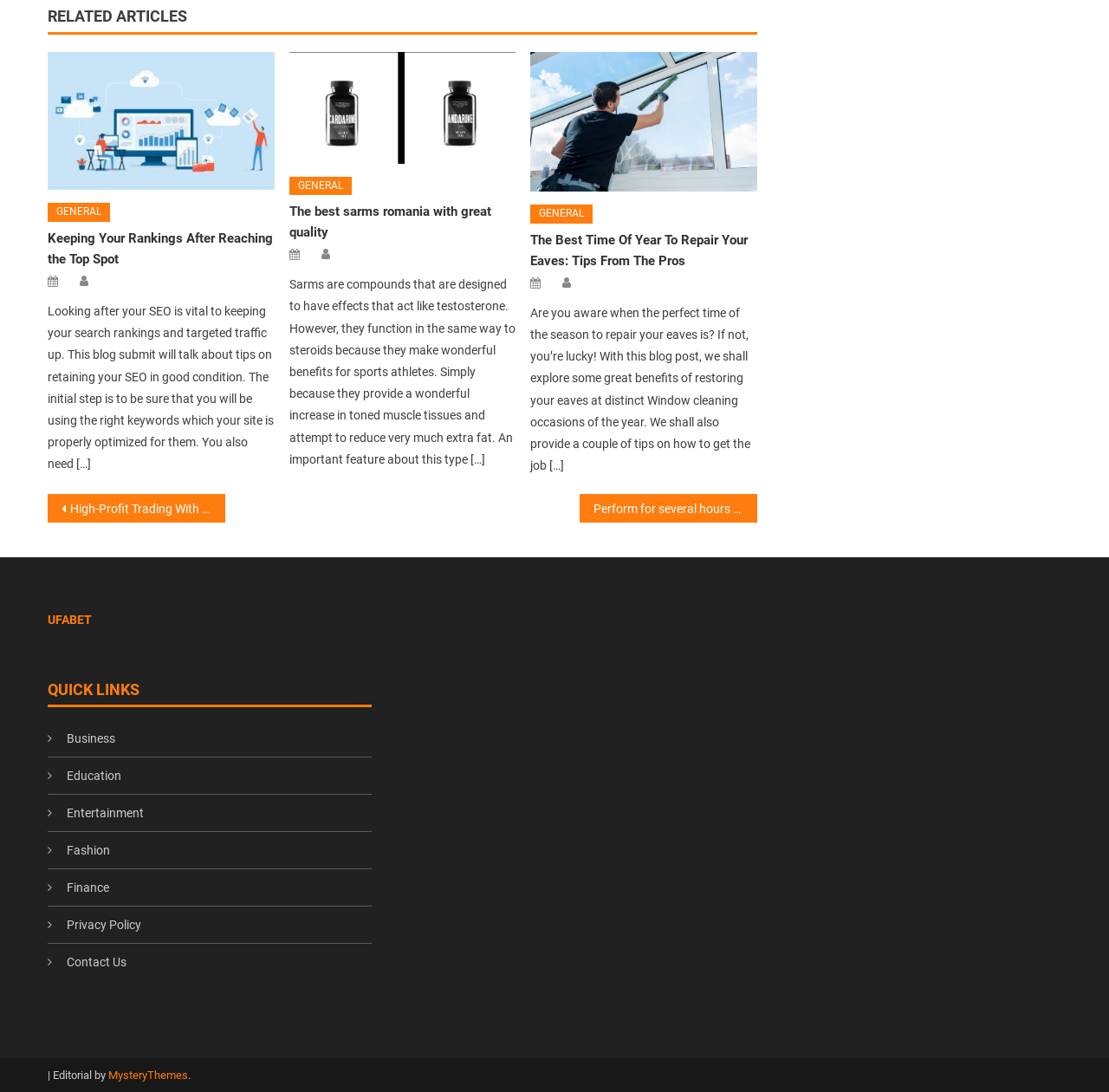Locate the bounding box coordinates of the region to be clicked to comply with the following instruction: "Navigate to 'Posts'". The coordinates must be four float numbers between 0 and 1, in the form [left, top, right, bottom].

[0.043, 0.453, 0.683, 0.479]